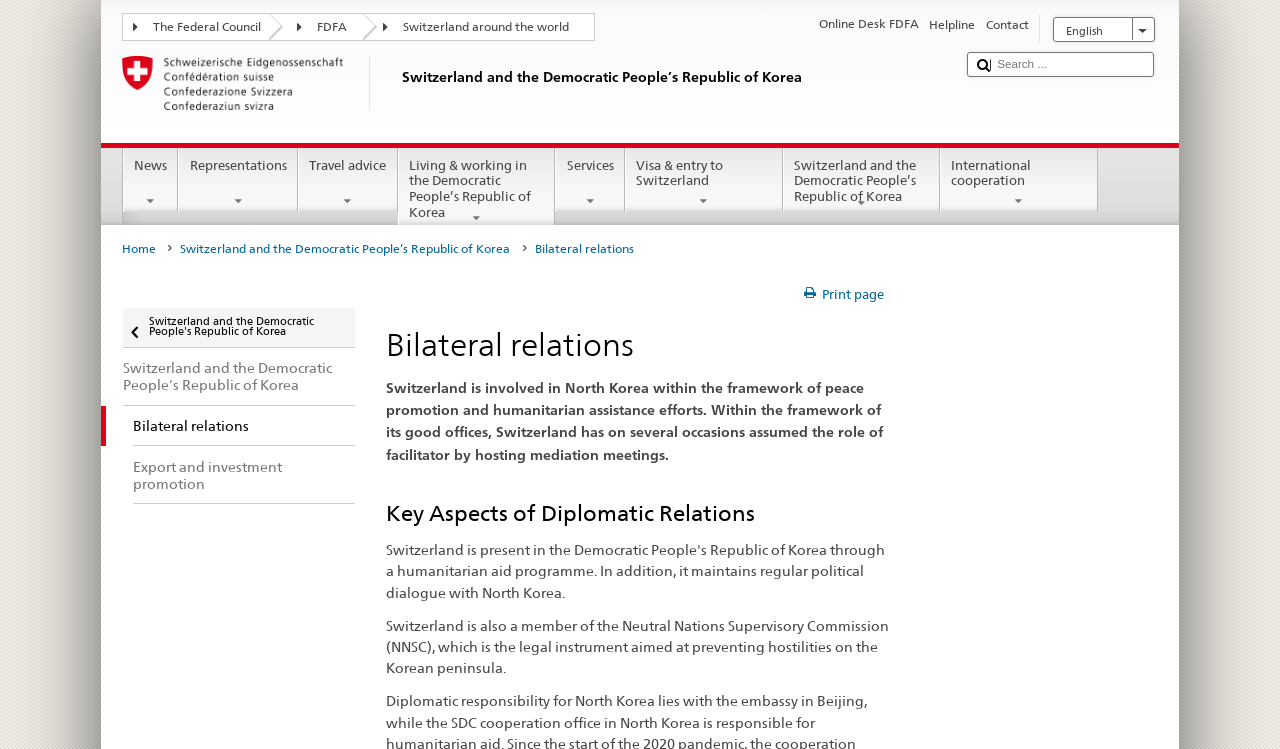What is the role of Switzerland in mediation meetings?
Give a comprehensive and detailed explanation for the question.

As mentioned in the article section, within the framework of its good offices, Switzerland has on several occasions assumed the role of facilitator by hosting mediation meetings.